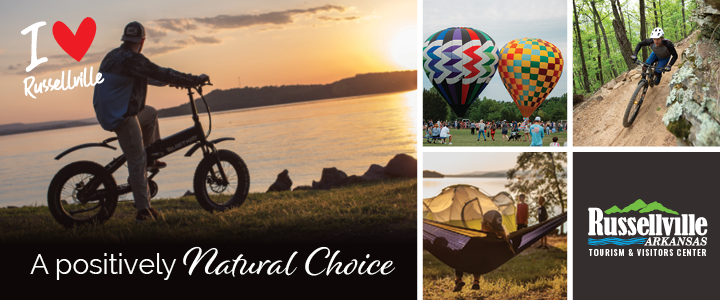Offer an in-depth caption of the image, mentioning all notable aspects.

The image showcases the appealing charm of Russellville, Arkansas, highlighted by the slogan "A positively Natural Choice." In the foreground, an individual rides a bicycle, enjoying the serene lakeside landscape at sunset, suggesting outdoor adventure and a connection with nature. Surrounding this central figure are vibrant elements of local culture, including colorful hot air balloons that float above a lively event with people gathered below, embodying community spirit and joy. Further enhancing the scene are glimpses of nature trails and a relaxing hammock setting, symbolizing the perfect blend of recreation and tranquility. The "I ❤️ Russellville" emblem emphasizes local pride, while the branding for the Russellville Tourism & Visitors Center invites exploration and discovery of this beautiful region.